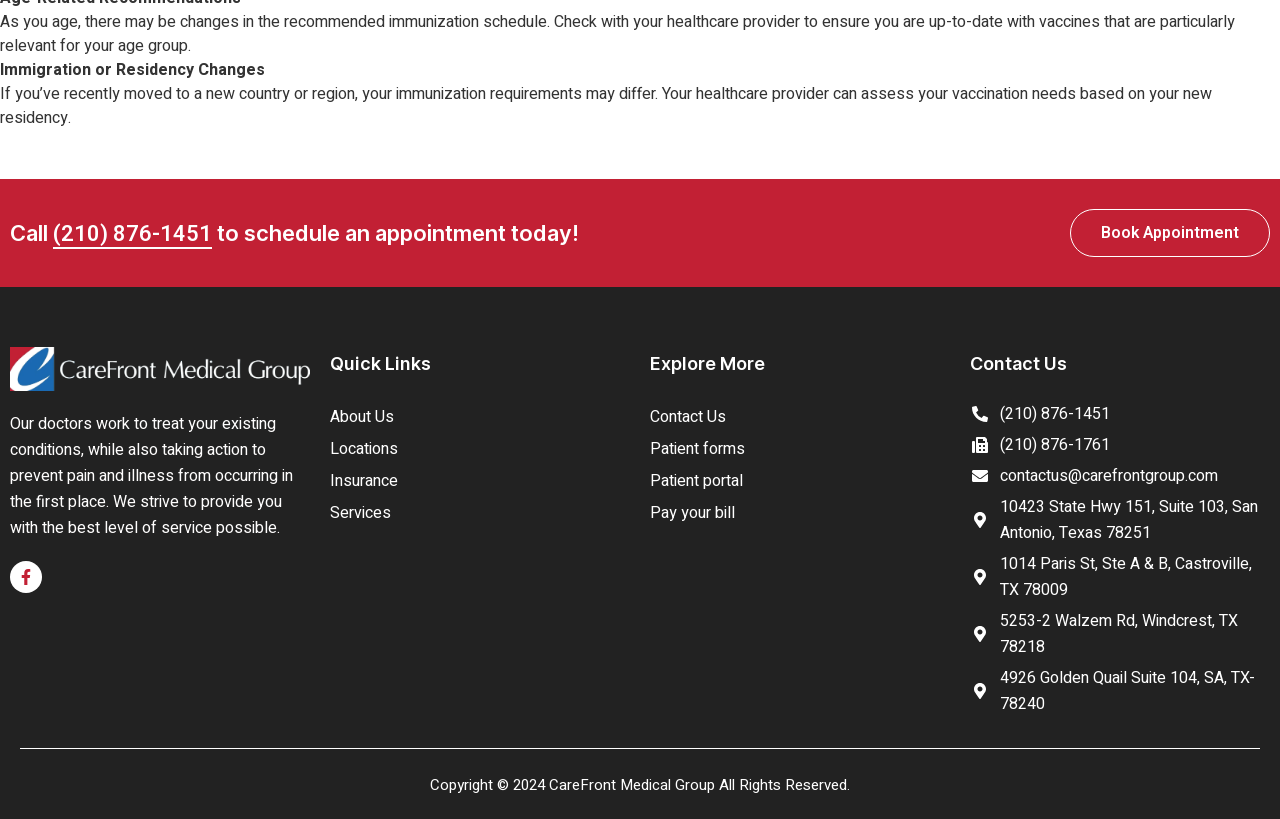Locate the UI element described by Facebook-f and provide its bounding box coordinates. Use the format (top-left x, top-left y, bottom-right x, bottom-right y) with all values as floating point numbers between 0 and 1.

[0.008, 0.685, 0.033, 0.724]